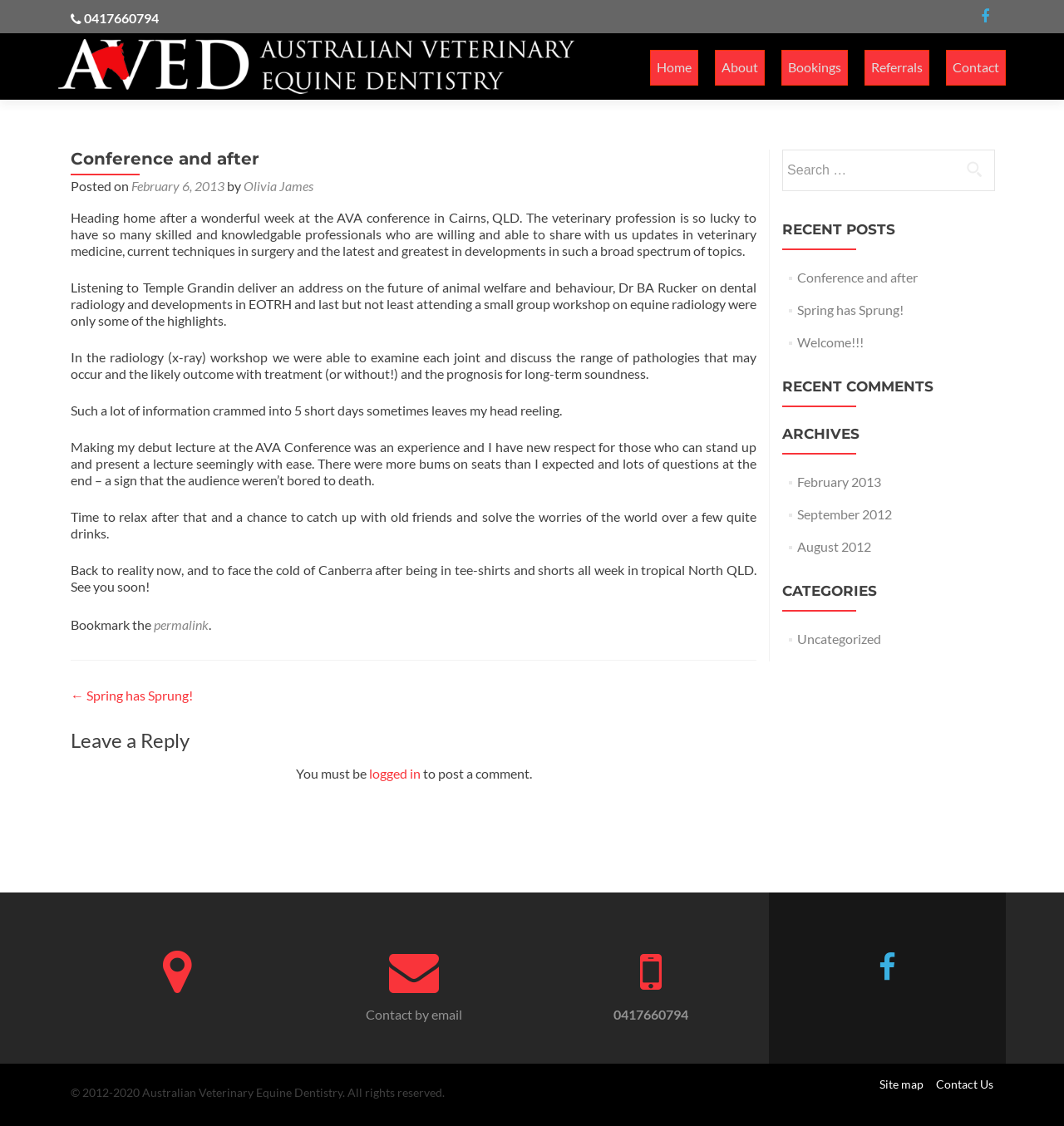Identify and extract the heading text of the webpage.

Conference and after